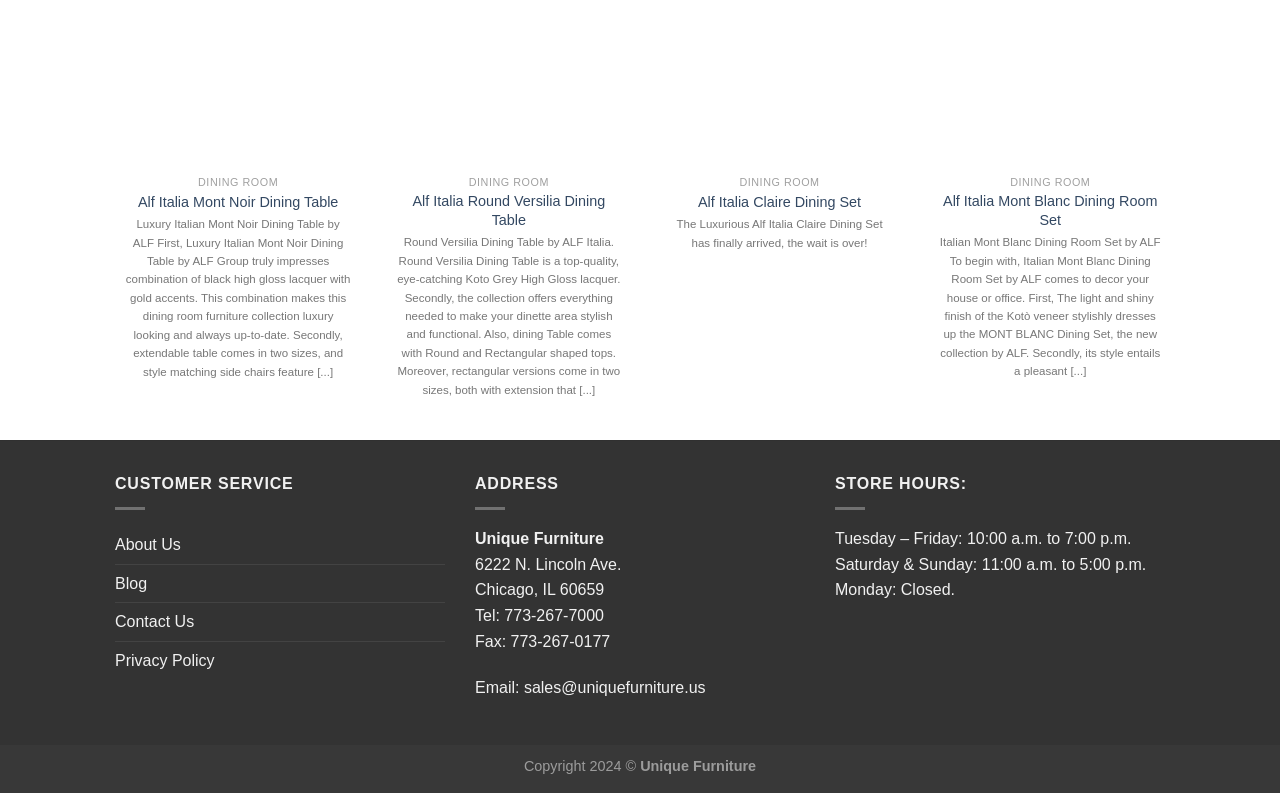Identify the bounding box for the UI element described as: "Add to Wishlist". The coordinates should be four float numbers between 0 and 1, i.e., [left, top, right, bottom].

[0.874, 0.036, 0.905, 0.074]